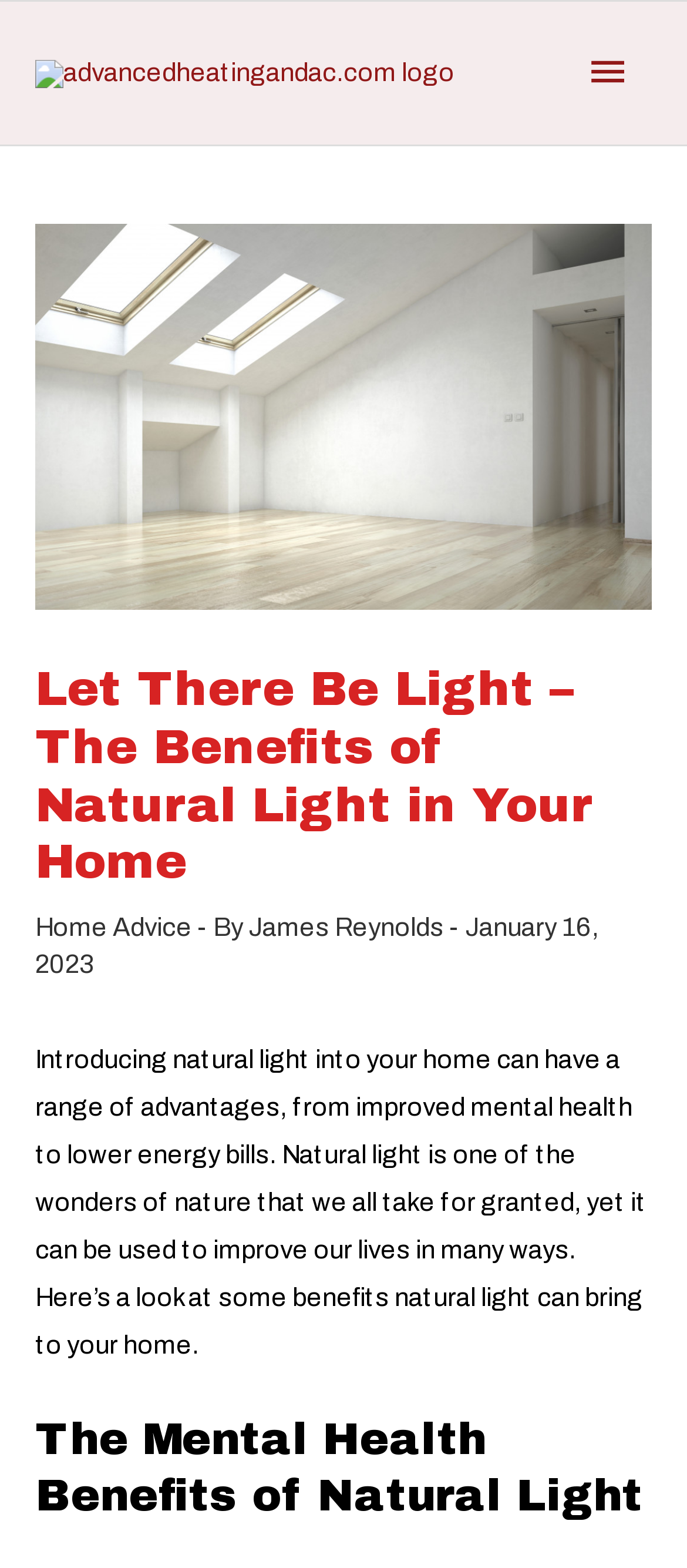Find and provide the bounding box coordinates for the UI element described here: "alt="advancedheatingandac.com logo"". The coordinates should be given as four float numbers between 0 and 1: [left, top, right, bottom].

[0.051, 0.037, 0.662, 0.055]